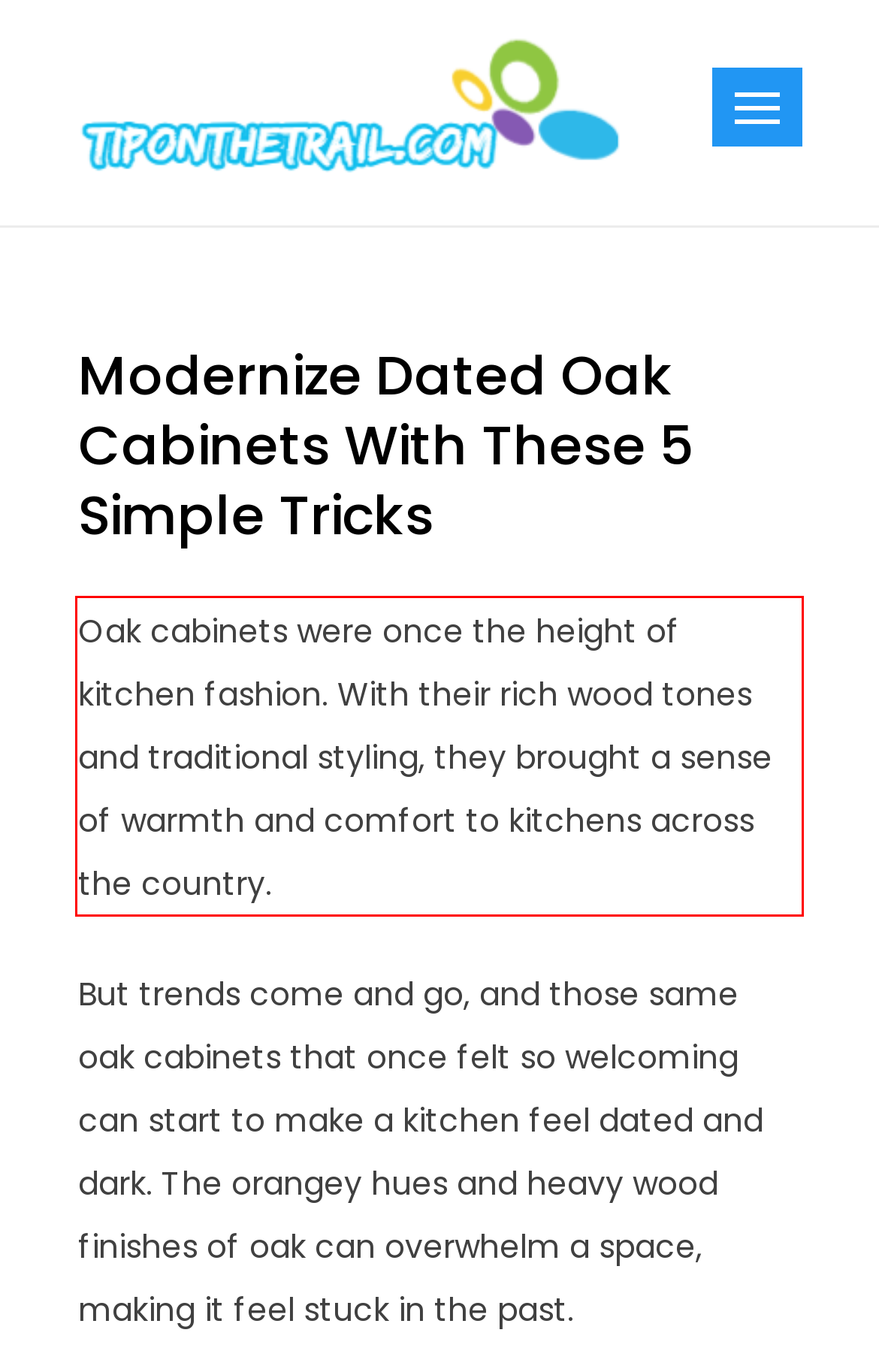Please identify the text within the red rectangular bounding box in the provided webpage screenshot.

Oak cabinets were once the height of kitchen fashion. With their rich wood tones and traditional styling, they brought a sense of warmth and comfort to kitchens across the country.